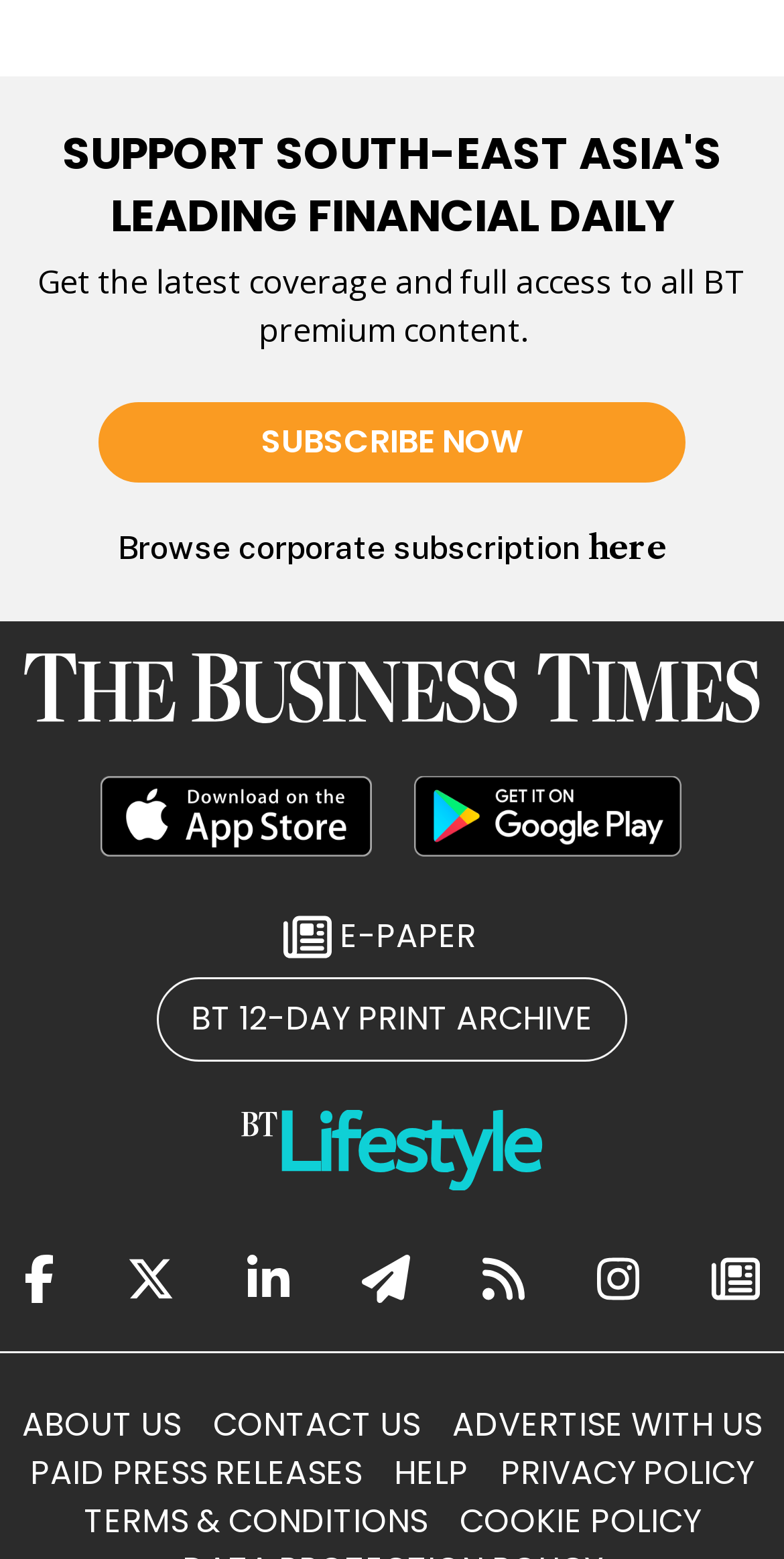Extract the bounding box coordinates of the UI element described: "E-PAPER". Provide the coordinates in the format [left, top, right, bottom] with values ranging from 0 to 1.

[0.362, 0.586, 0.608, 0.617]